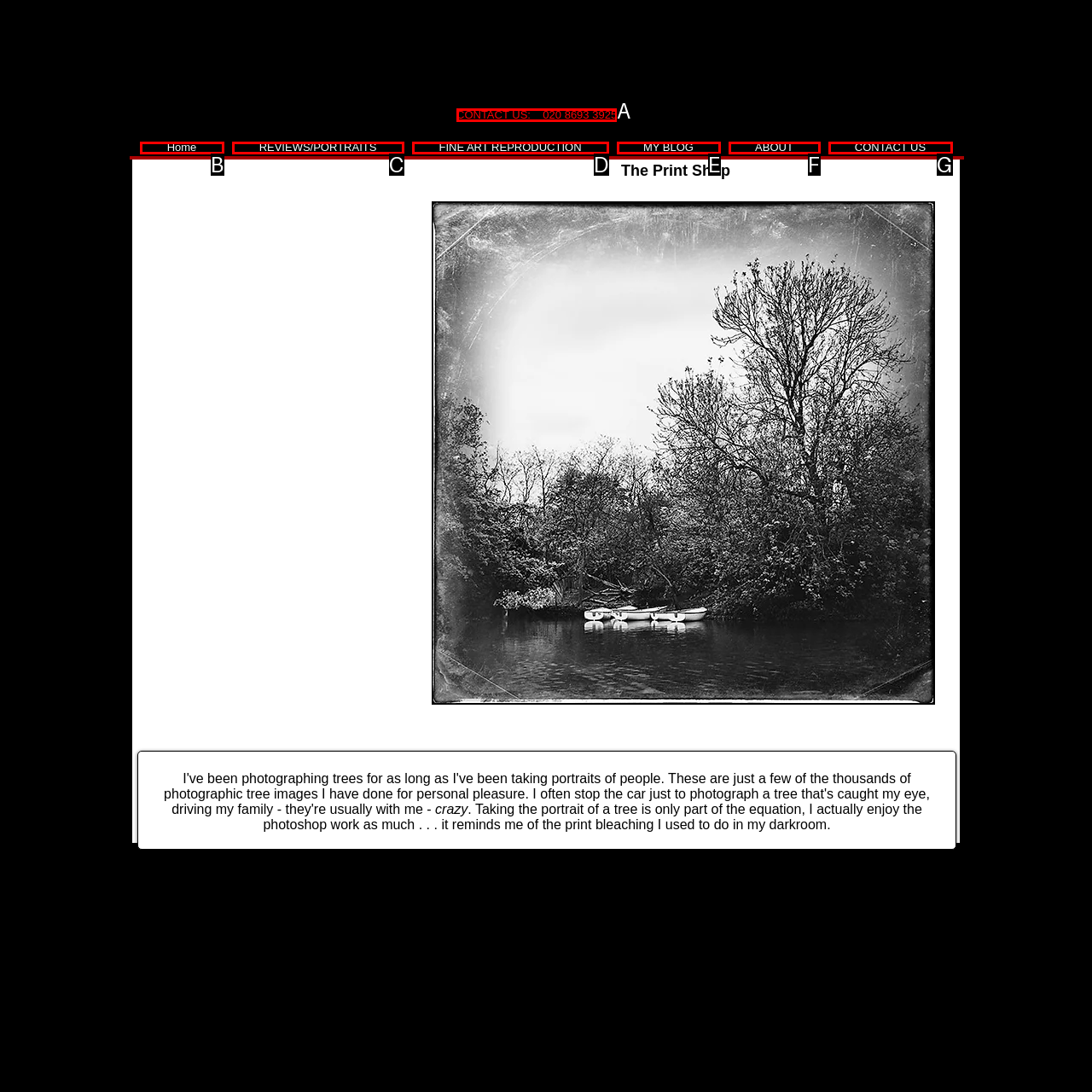Which option corresponds to the following element description: Home?
Please provide the letter of the correct choice.

None